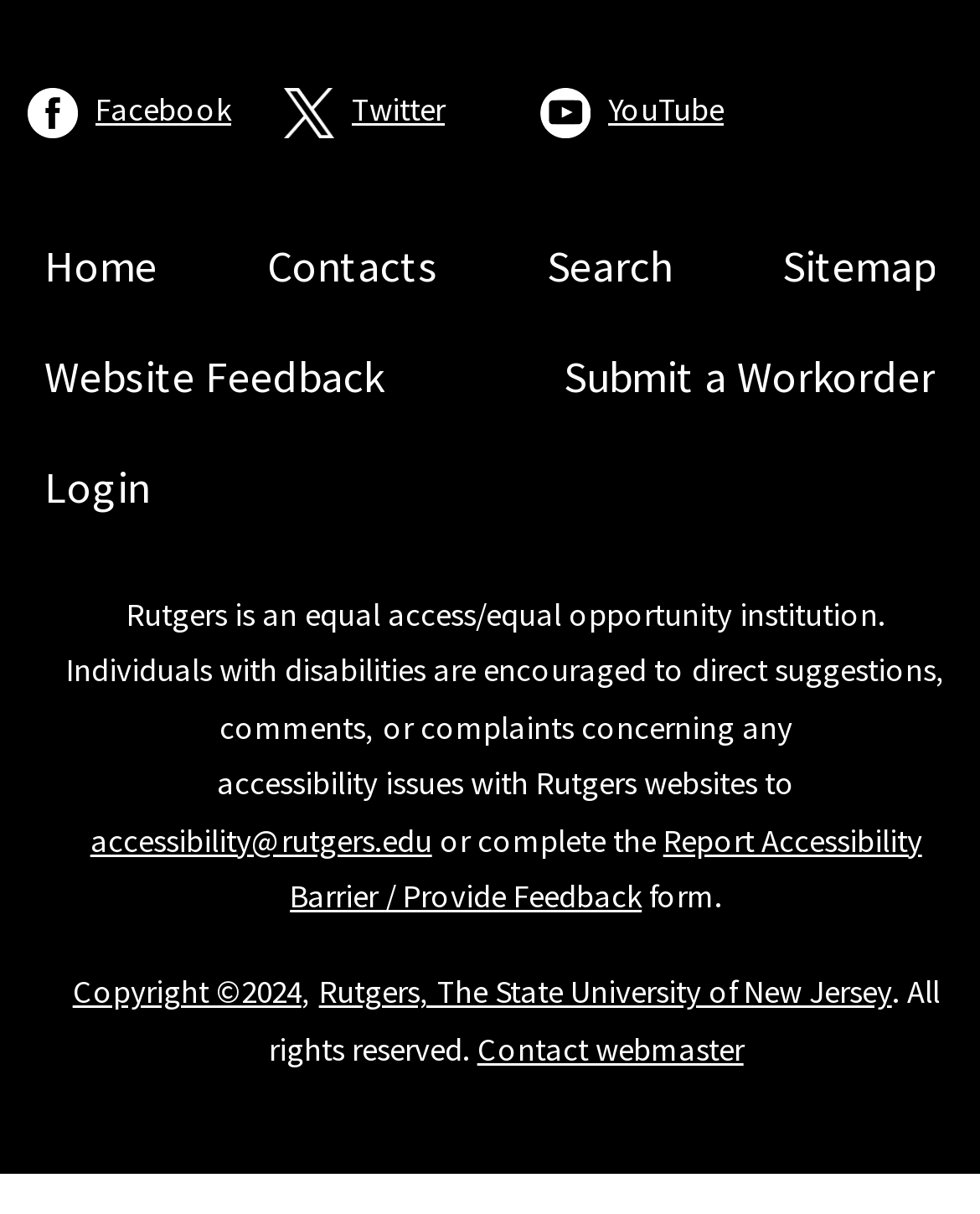How many links are available in the top navigation bar?
Please give a detailed and elaborate explanation in response to the question.

The top navigation bar has four links: 'Home', 'Contacts', 'Search', and 'Sitemap', with their respective bounding box coordinates.